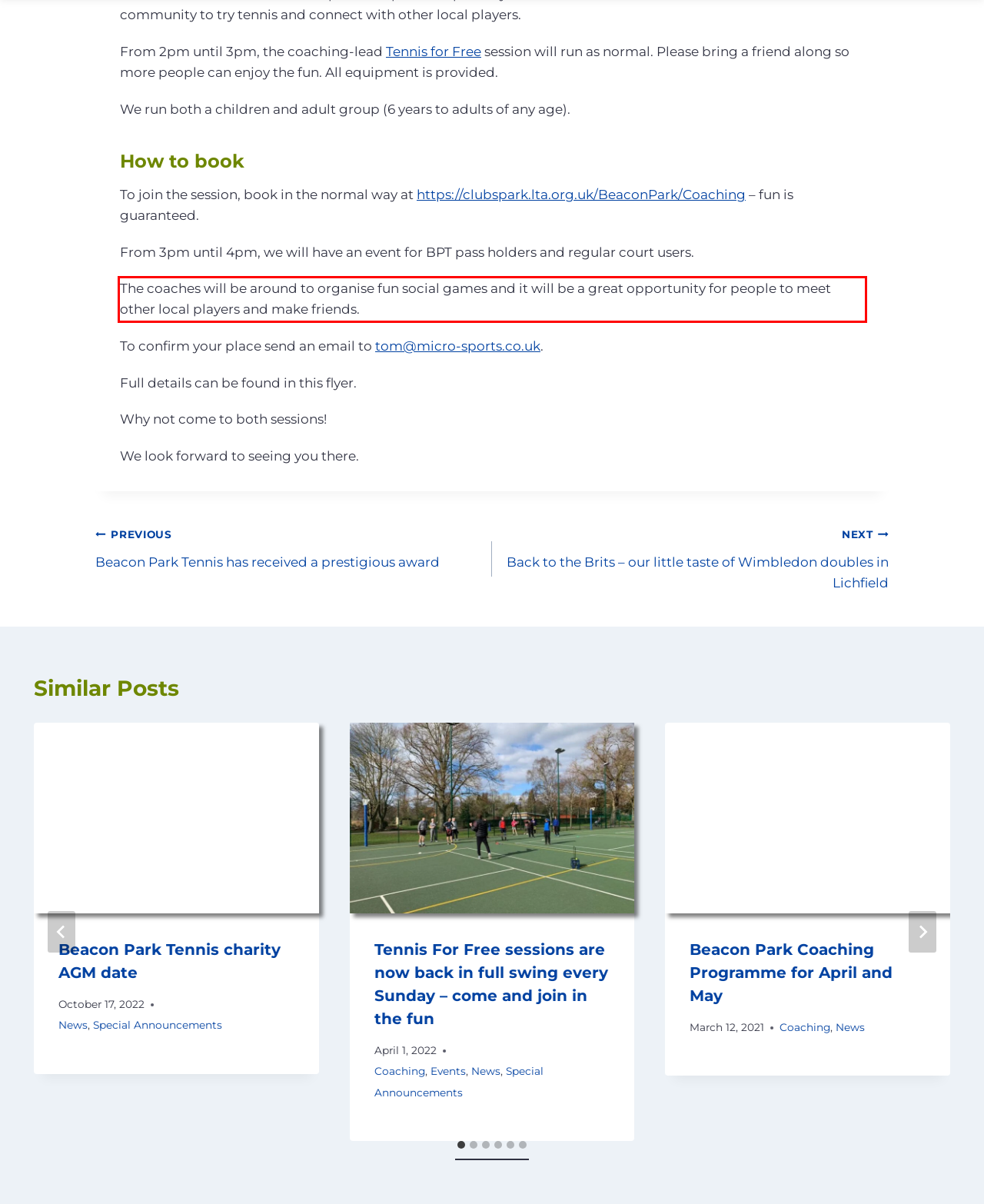There is a screenshot of a webpage with a red bounding box around a UI element. Please use OCR to extract the text within the red bounding box.

The coaches will be around to organise fun social games and it will be a great opportunity for people to meet other local players and make friends.